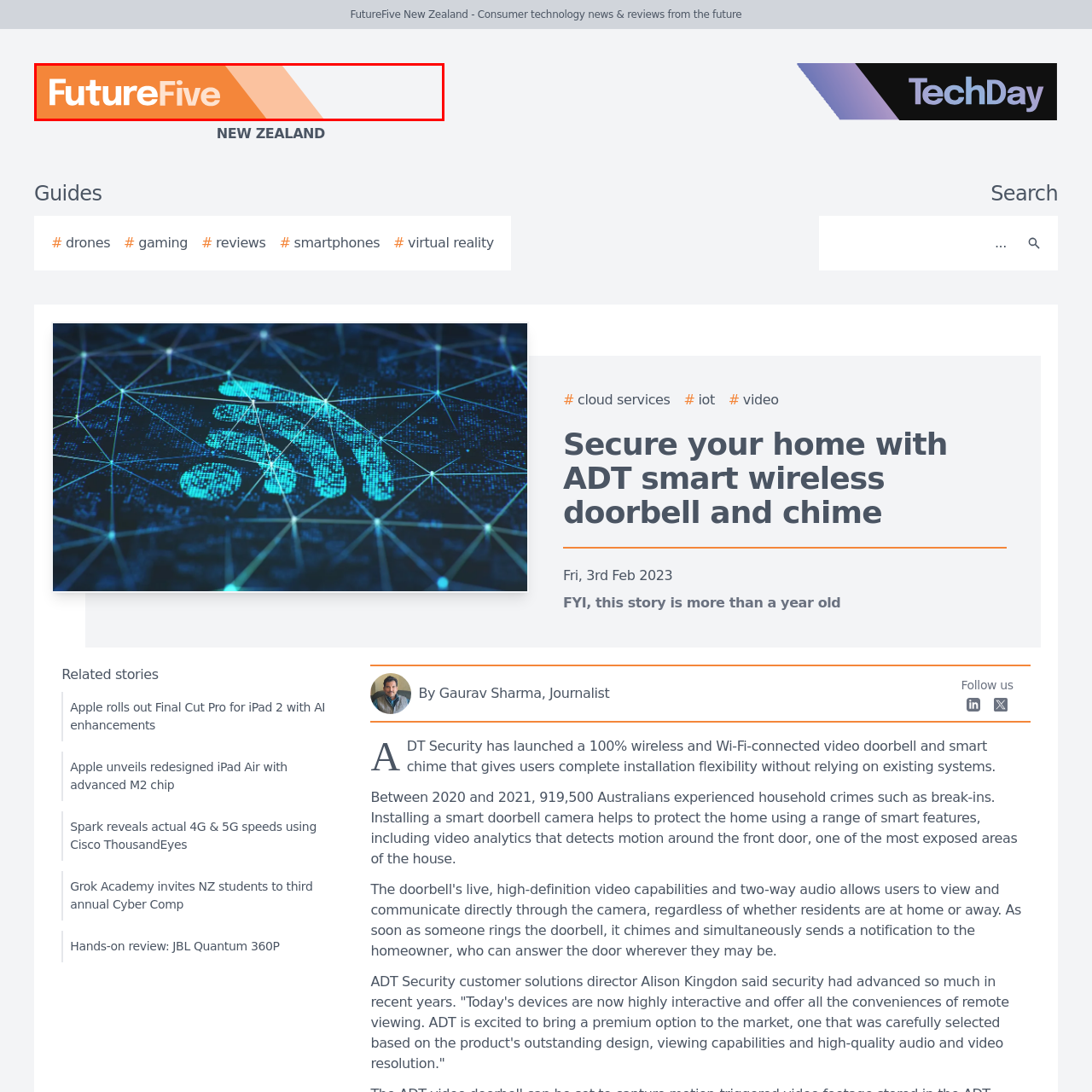What is the focus of the platform 'FutureFive'?
Pay attention to the segment of the image within the red bounding box and offer a detailed answer to the question.

The focus of the platform 'FutureFive' is consumer technology news and reviews because the caption states that it is a 'platform dedicated to consumer technology news and reviews from New Zealand', indicating that the platform is centered around providing news and reviews related to consumer technology.